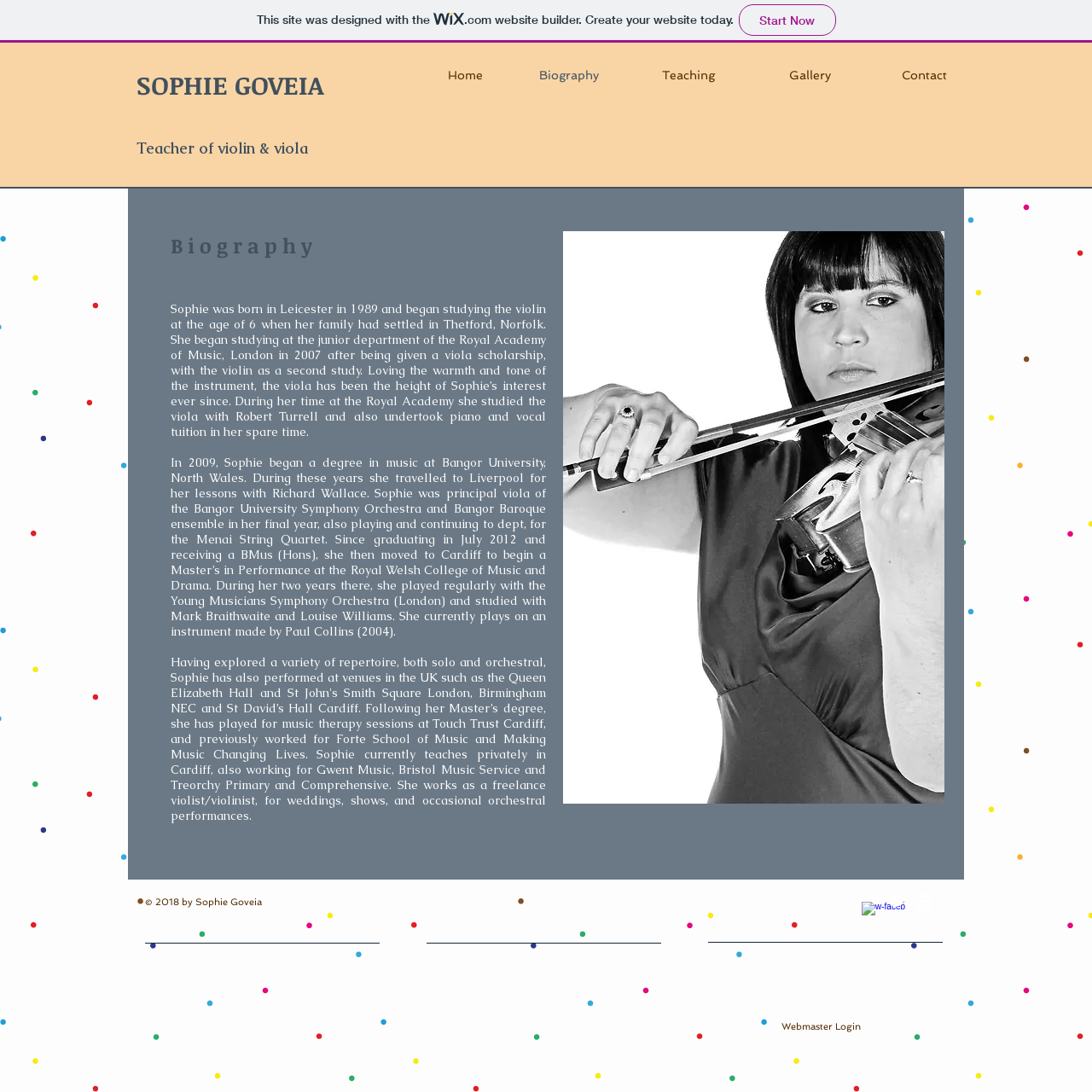Can you provide the bounding box coordinates for the element that should be clicked to implement the instruction: "Click on the 'Home' link"?

[0.348, 0.062, 0.454, 0.074]